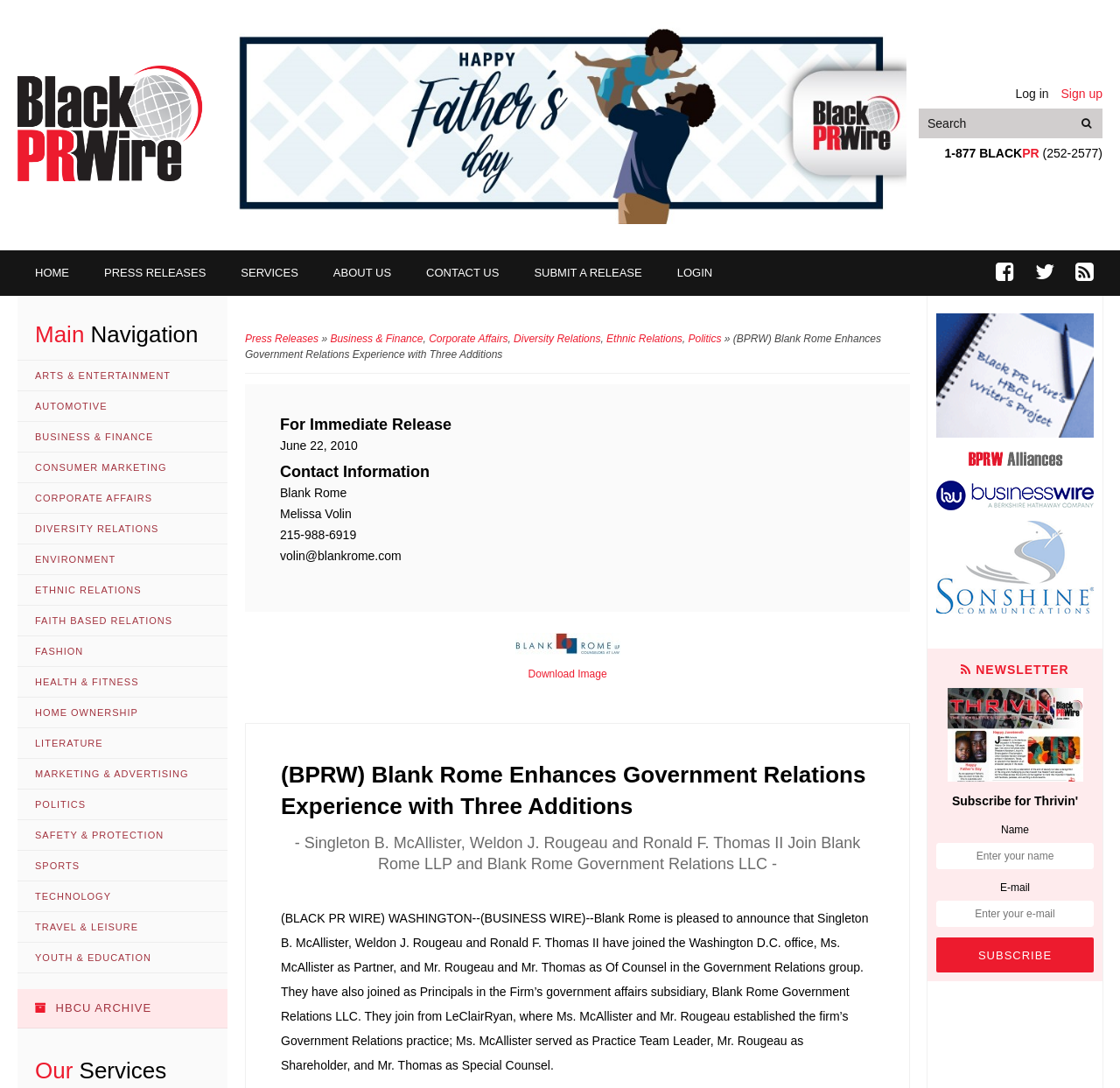Identify the bounding box coordinates for the element you need to click to achieve the following task: "subscribe to newsletter". Provide the bounding box coordinates as four float numbers between 0 and 1, in the form [left, top, right, bottom].

[0.836, 0.861, 0.977, 0.894]